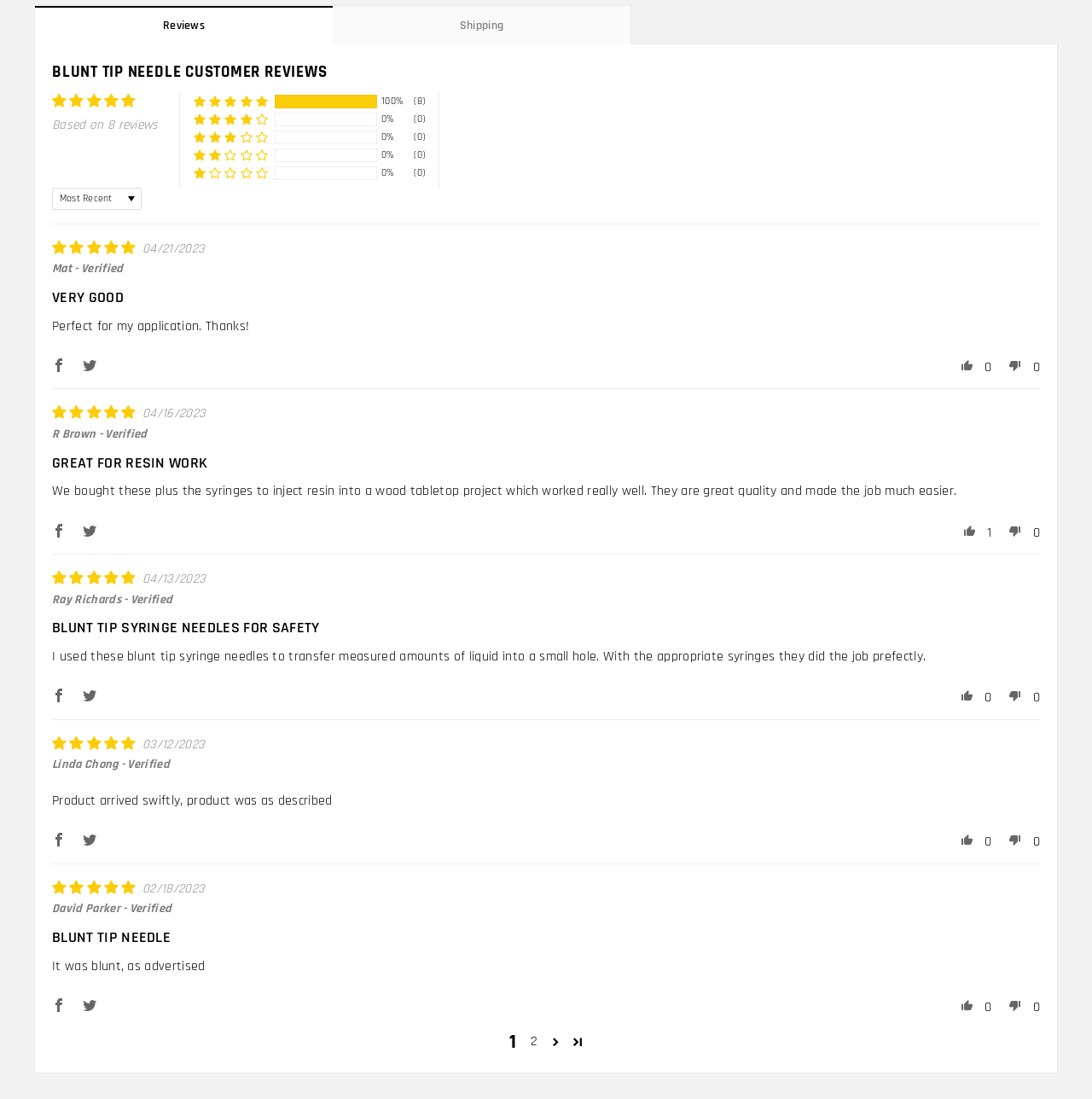Find the bounding box coordinates of the area that needs to be clicked in order to achieve the following instruction: "Click on the 'Reviews' link". The coordinates should be specified as four float numbers between 0 and 1, i.e., [left, top, right, bottom].

[0.032, 0.005, 0.305, 0.04]